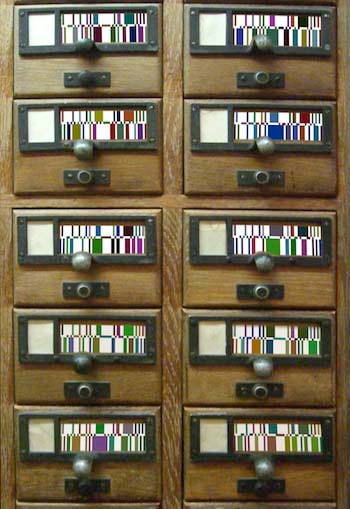What is the theme of the exhibition? Observe the screenshot and provide a one-word or short phrase answer.

Augmented / Obstructed